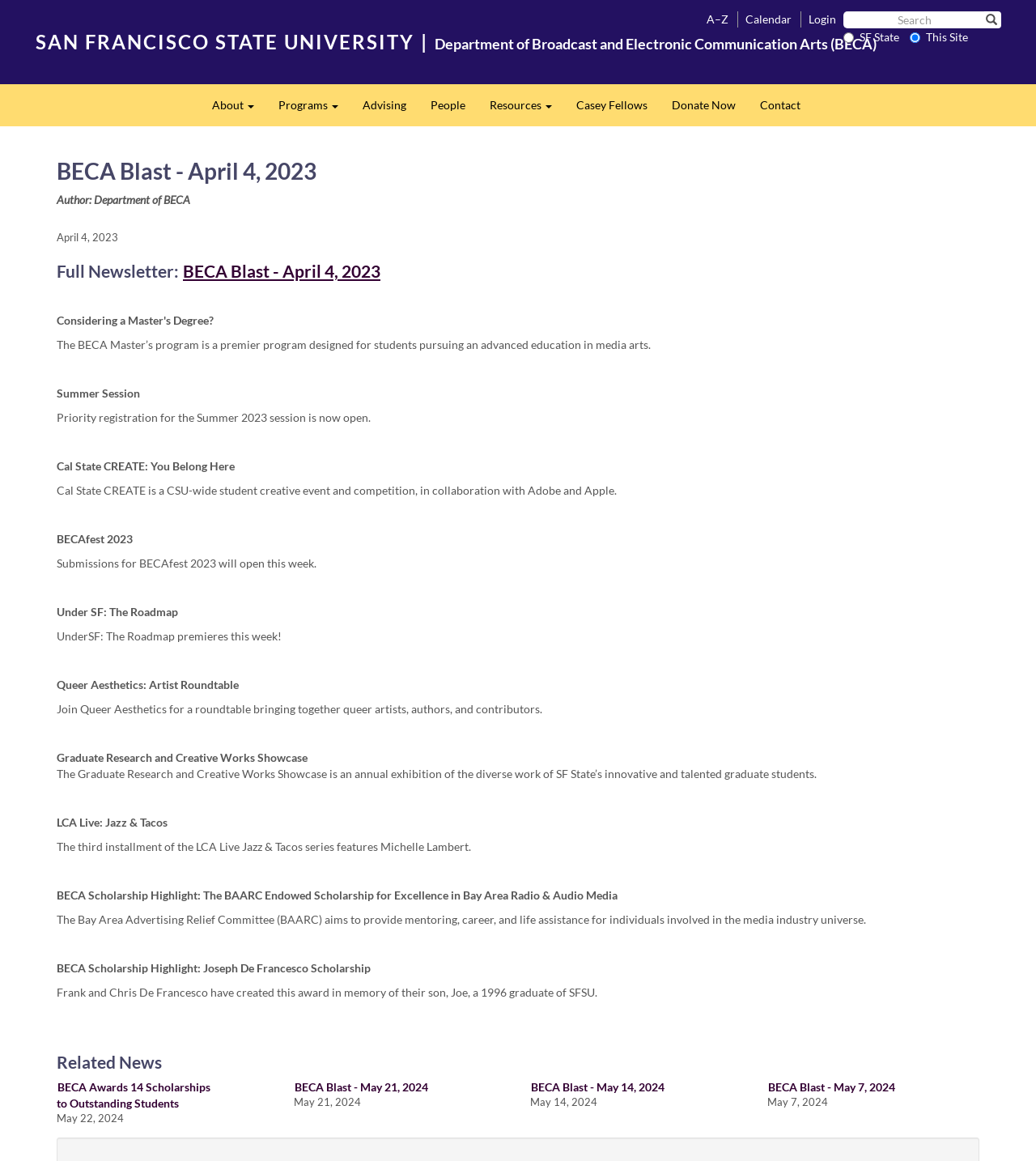Using the information in the image, give a detailed answer to the following question: What is the name of the university?

I found the answer by looking at the top navigation bar, where I saw a link with the text 'SAN FRANCISCO STATE UNIVERSITY'.